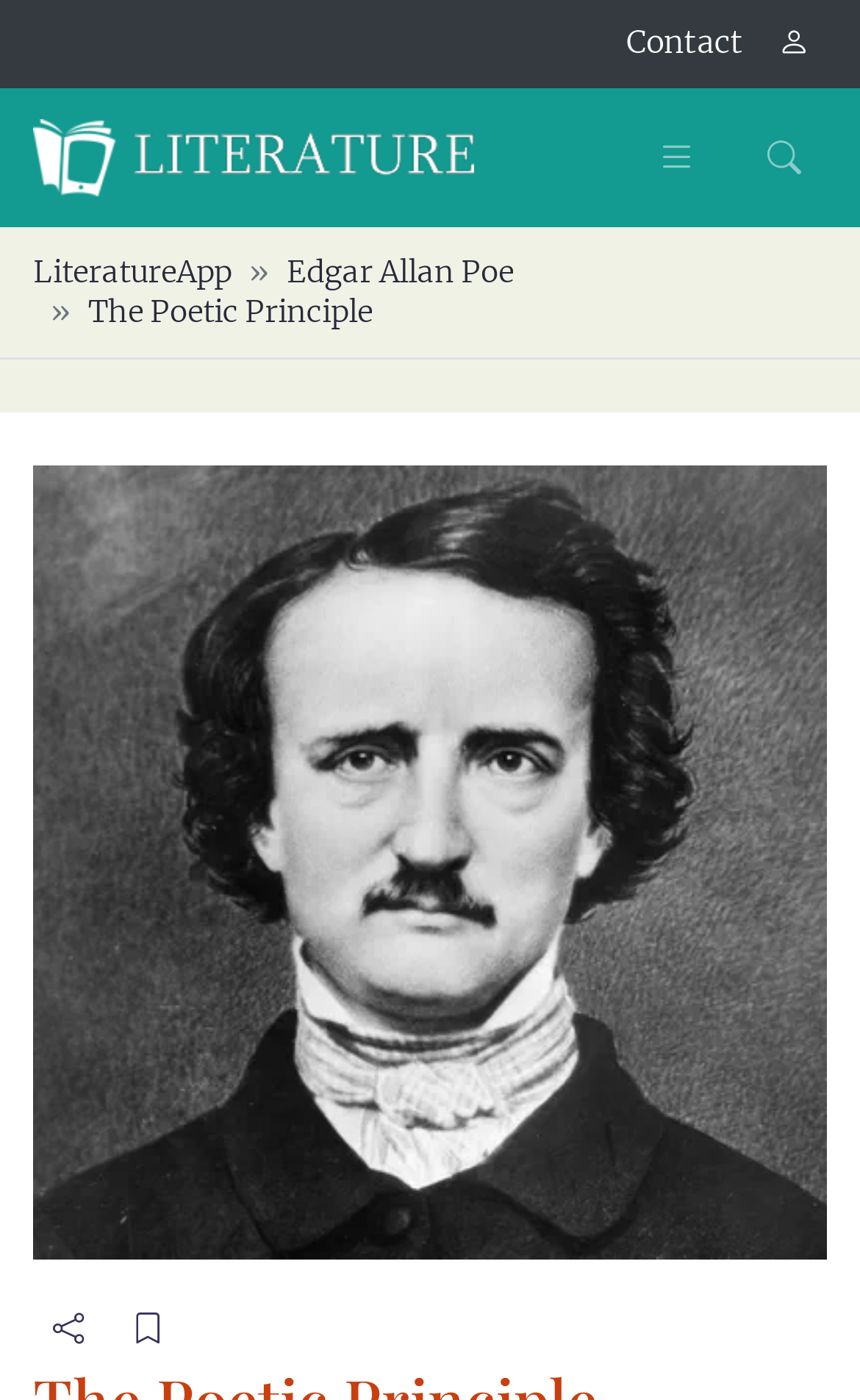Locate the bounding box coordinates of the UI element described by: "alt="LiteratureApp"". The bounding box coordinates should consist of four float numbers between 0 and 1, i.e., [left, top, right, bottom].

[0.038, 0.075, 0.551, 0.15]